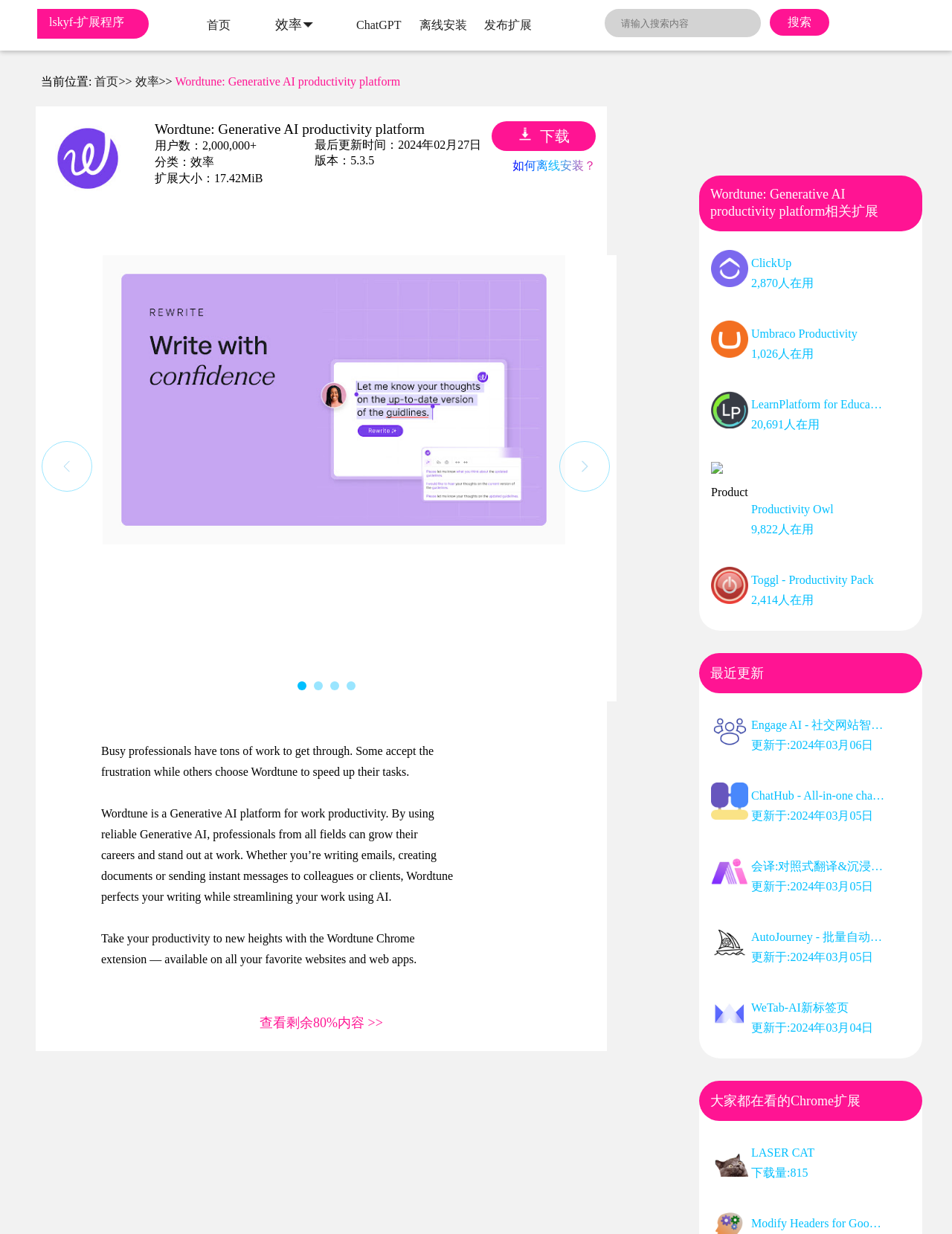Determine the bounding box coordinates for the area that should be clicked to carry out the following instruction: "Check how to install offline".

[0.538, 0.122, 0.626, 0.146]